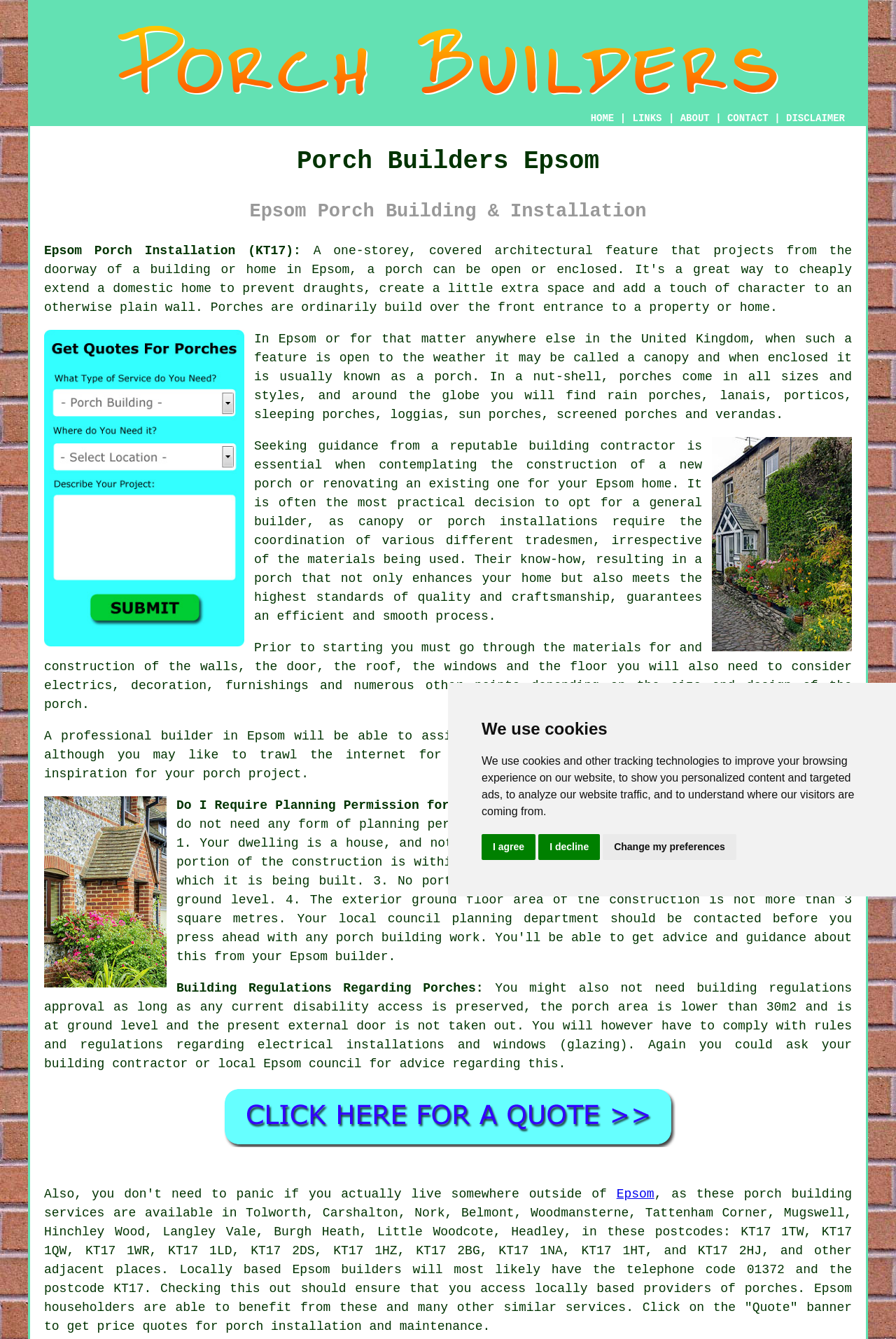Summarize the webpage with a detailed and informative caption.

This webpage is about Porch Builders Epsom Surrey, focusing on transforming the main entrance to a property in Epsom, Surrey, by having a porch extension. 

At the top of the page, there is a dialog box with a message about using cookies, accompanied by three buttons: "I agree", "I decline", and "Change my preferences". 

Below the dialog box, there is a header section with a logo image, navigation links to "HOME", "LINKS", "ABOUT", "CONTACT", and "DISCLAIMER", separated by vertical lines. 

The main content area is divided into several sections. The first section has a heading "Porch Builders Epsom" and a subheading "Epsom Porch Building & Installation". There are two links, "Epsom Porch Installation (KT17):" and "Free Epsom Porch Building Quotes", with an associated image. 

The next section provides information about porches, including their definition, types, and importance of seeking guidance from a reputable building contractor. There are several paragraphs of text, with links to "building contractor", "a porch", and "your porch project". 

Following this, there are two images, one of "Porch Builder Epsom Surrey" and another of "Epsom Porch Builders (KT17)". 

The subsequent section discusses the need for planning permission and building regulations regarding porches, with links to "building regulations approval" and "advice". 

Towards the bottom of the page, there is a call-to-action link "Click For Porches in Epsom (01372)" with an associated image, followed by a link to "Epsom" and a list of nearby locations and postcodes. The final section provides a link to "porches" and a call-to-action to get price quotes for porch installation and maintenance.